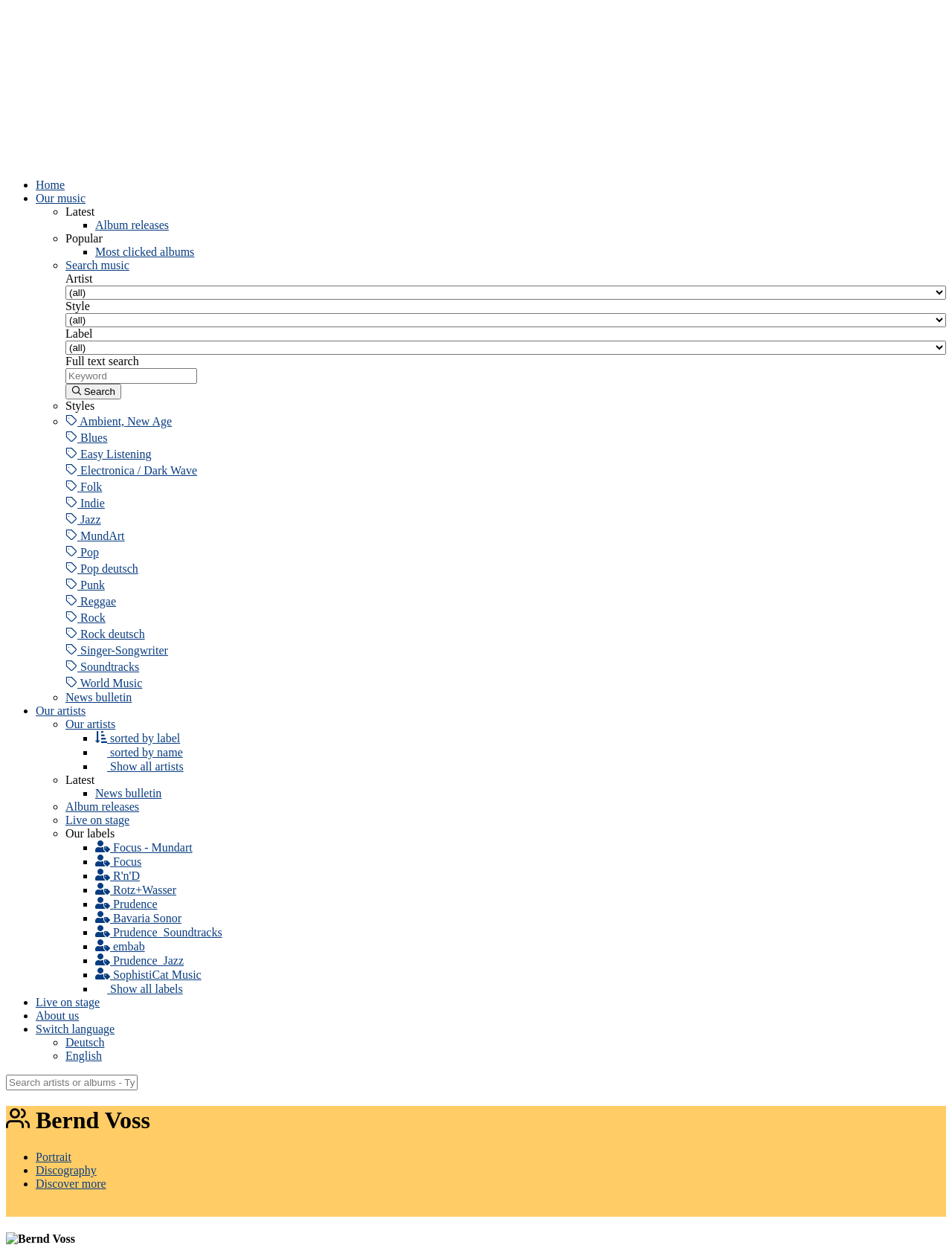Please look at the image and answer the question with a detailed explanation: What is the first link on the webpage?

The first link on the webpage is 'Home', which is located at the top of the page and is the first item in the list of links.